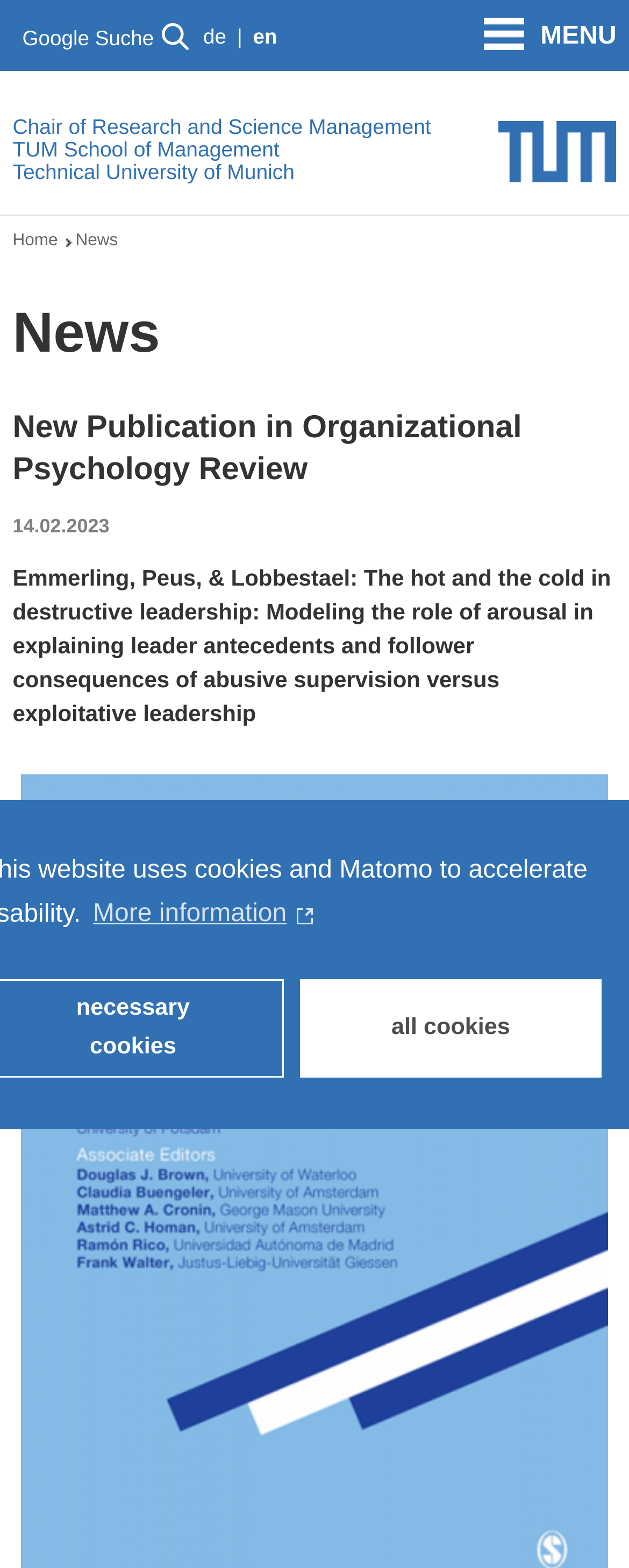What is the name of the university?
Provide a one-word or short-phrase answer based on the image.

Technical University of Munich